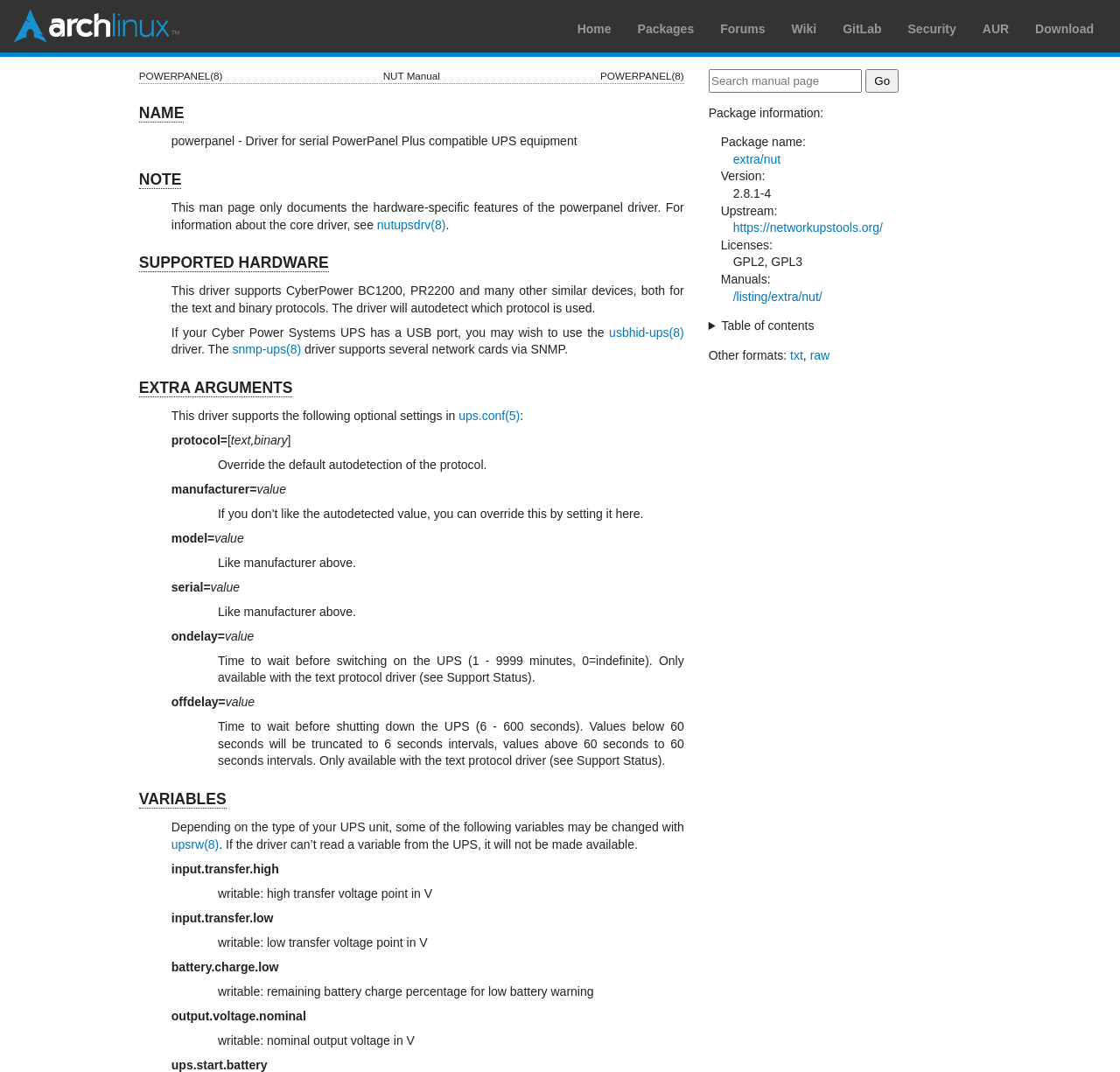Use a single word or phrase to answer the following:
What is the package name mentioned on the webpage?

extra/nut